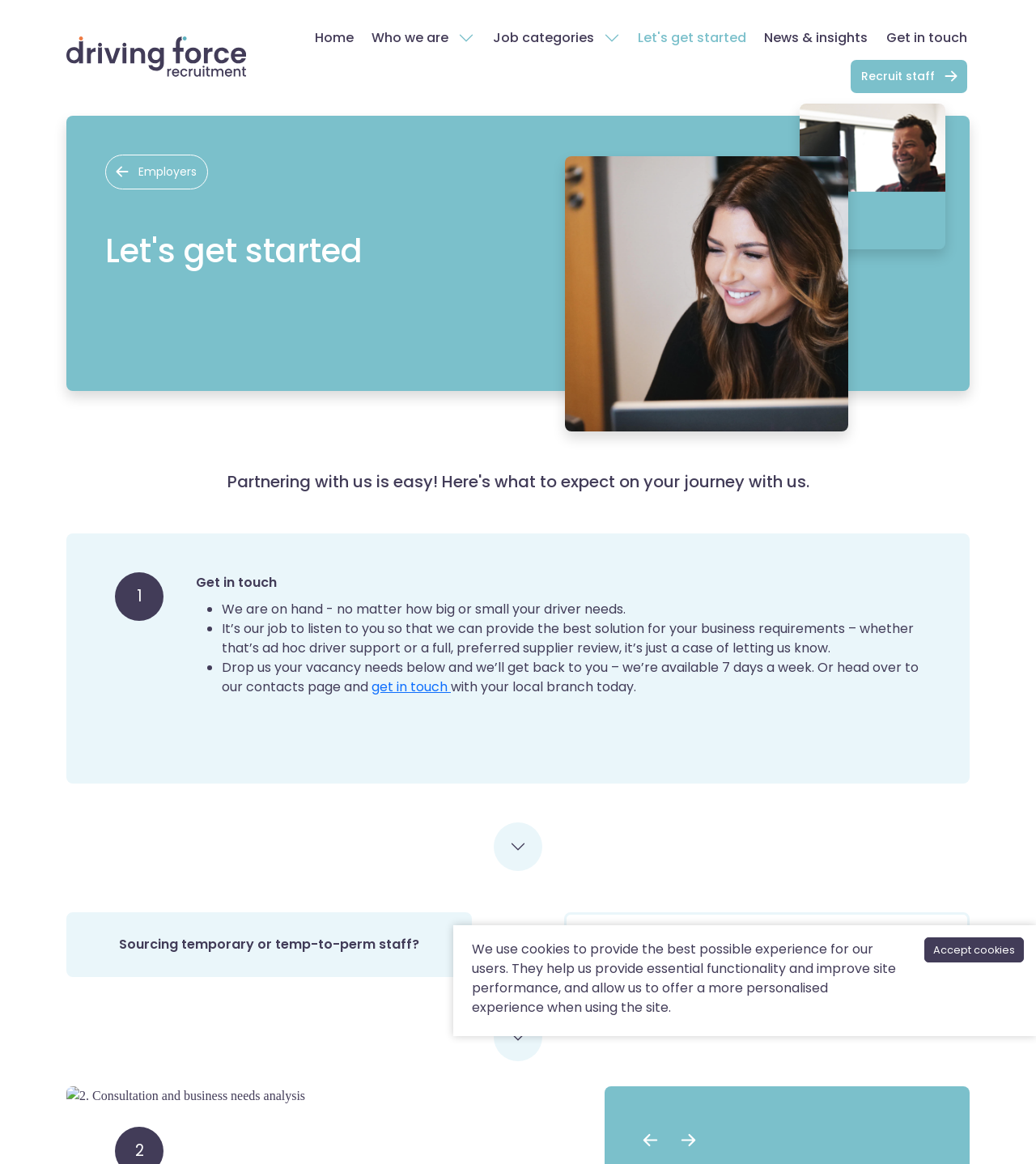Please provide a one-word or phrase answer to the question: 
What is the purpose of the 'Get in touch' section?

To contact the company